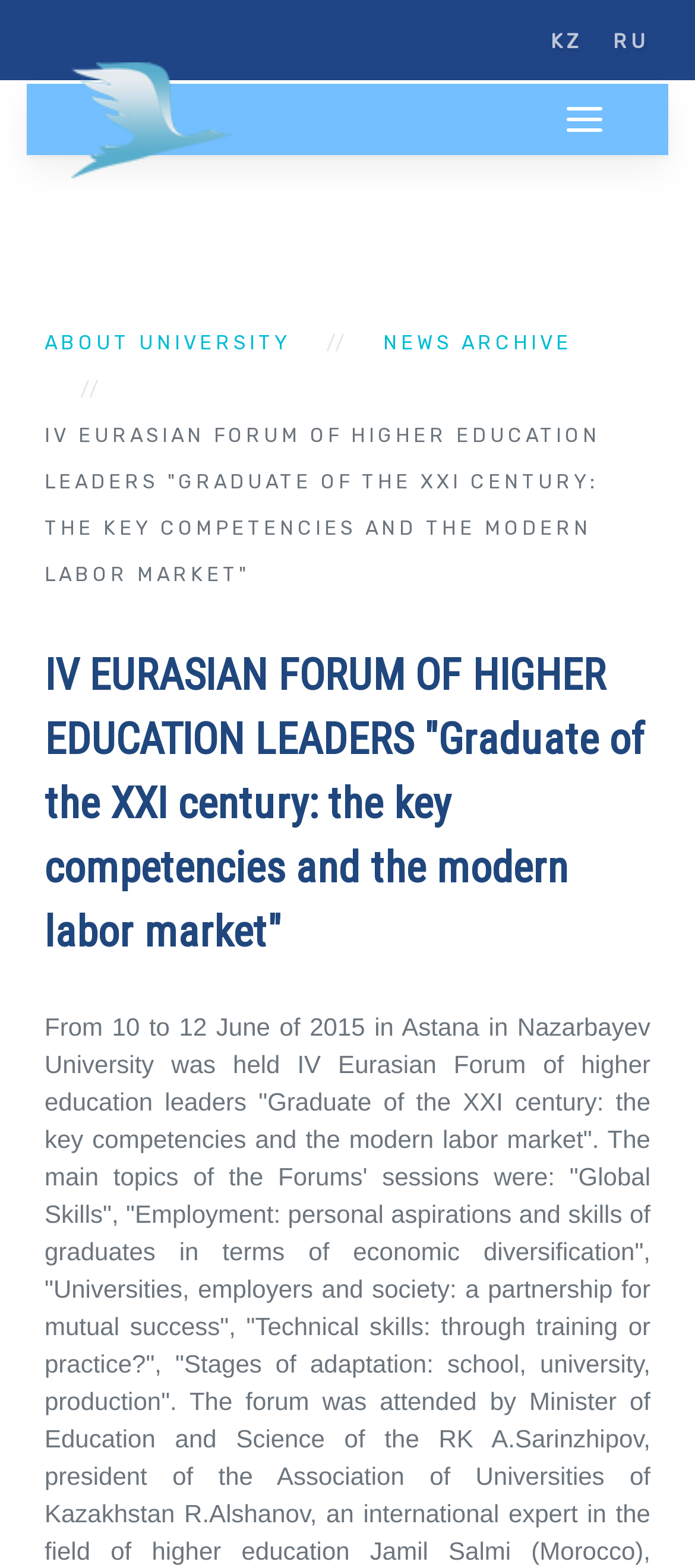What is the name of the university?
Provide an in-depth and detailed answer to the question.

I found the name of the university by looking at the top-left corner of the webpage, where the logo 'KEU' is located, and also by reading the copyright information at the bottom of the webpage, which mentions 'Karaganda University of Kazpotrebsouz'.